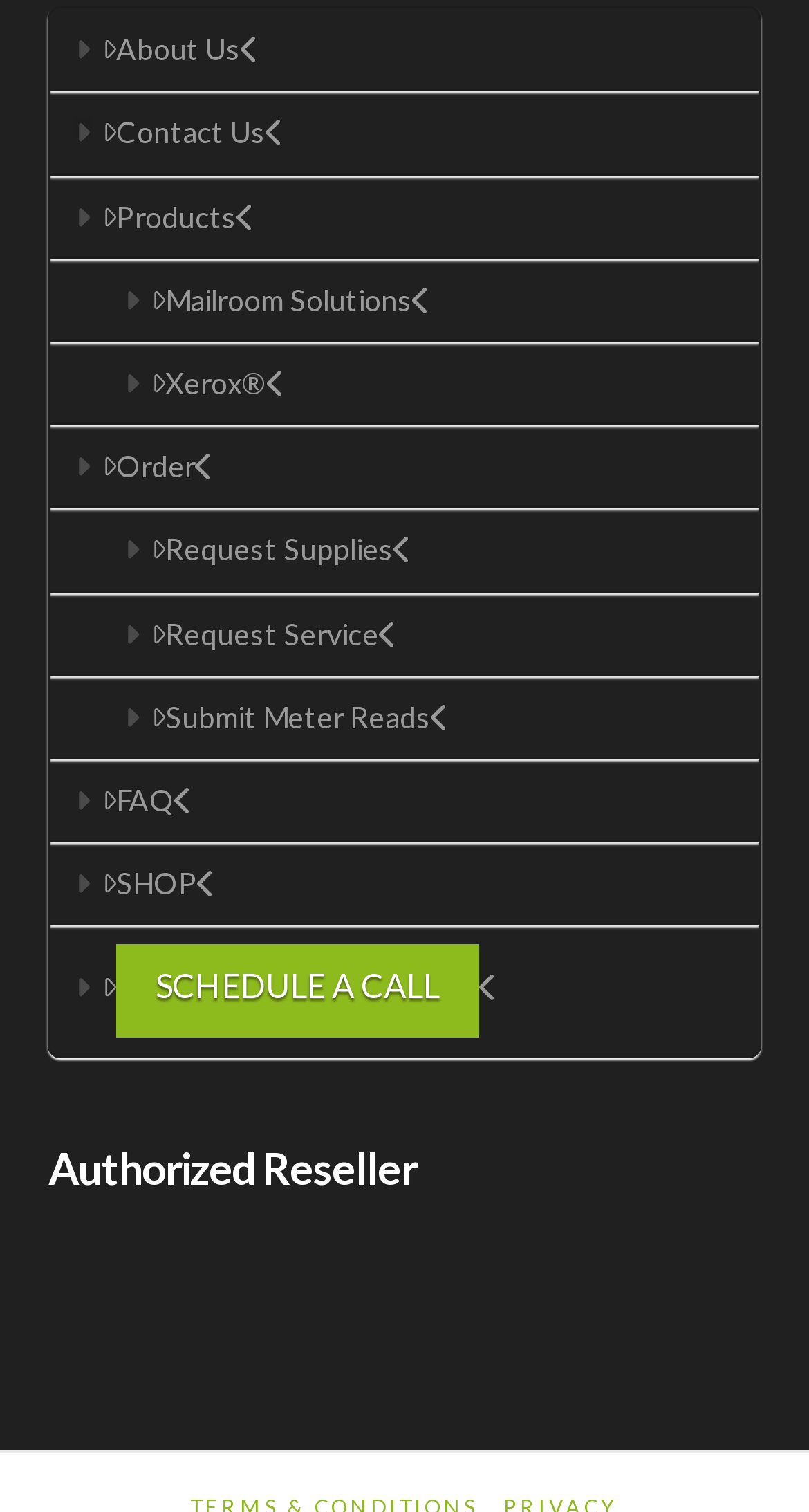What is the purpose of the button 'SCHEDULE A CALL'?
Make sure to answer the question with a detailed and comprehensive explanation.

The button 'SCHEDULE A CALL' is located next to the link ' SCHEDULE A CALL' and has a bounding box coordinate of [0.143, 0.625, 0.592, 0.686]. Its purpose is to allow users to schedule a call, as indicated by its text and position on the webpage.